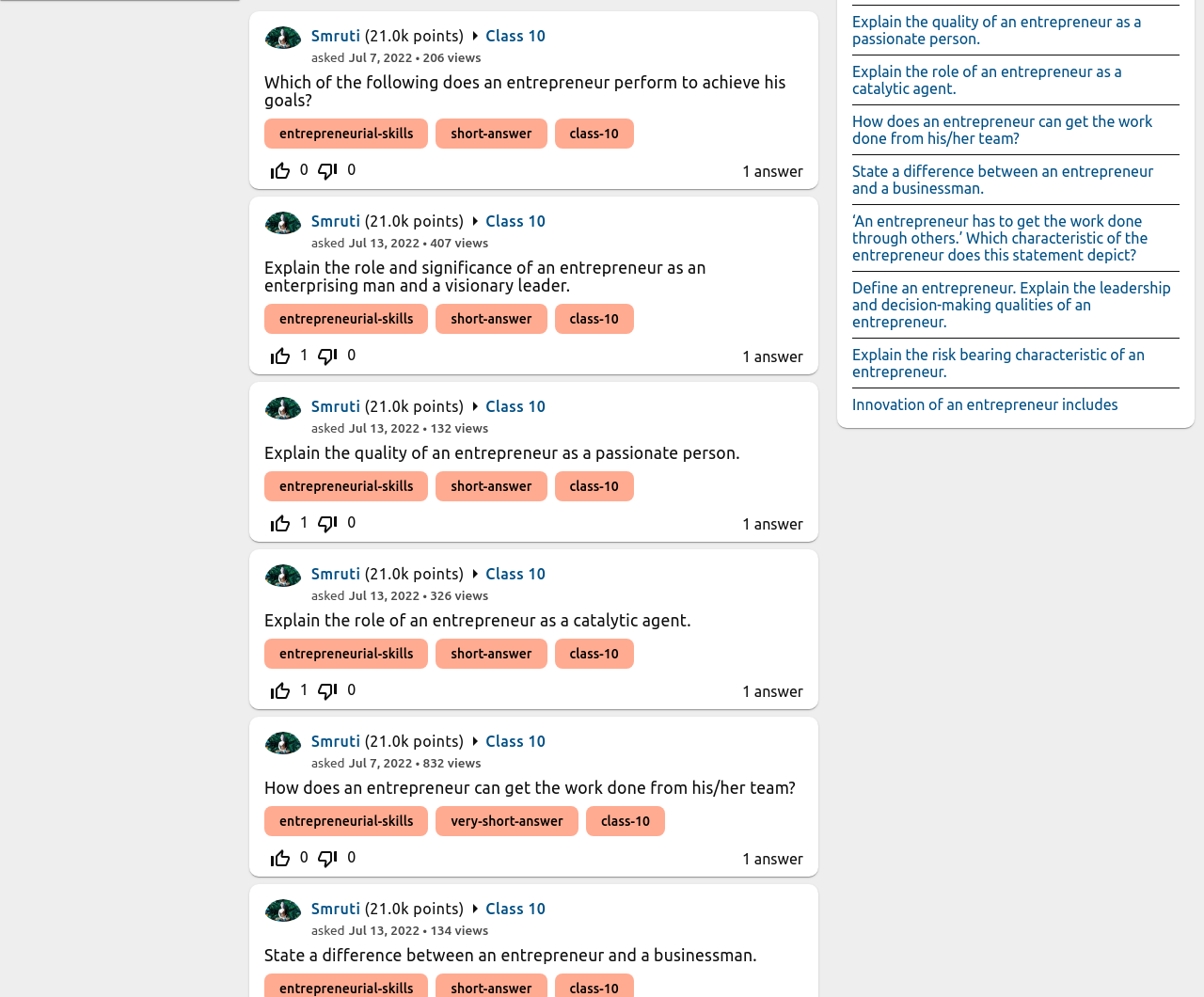Who asked the first question?
Based on the screenshot, provide your answer in one word or phrase.

Smruti